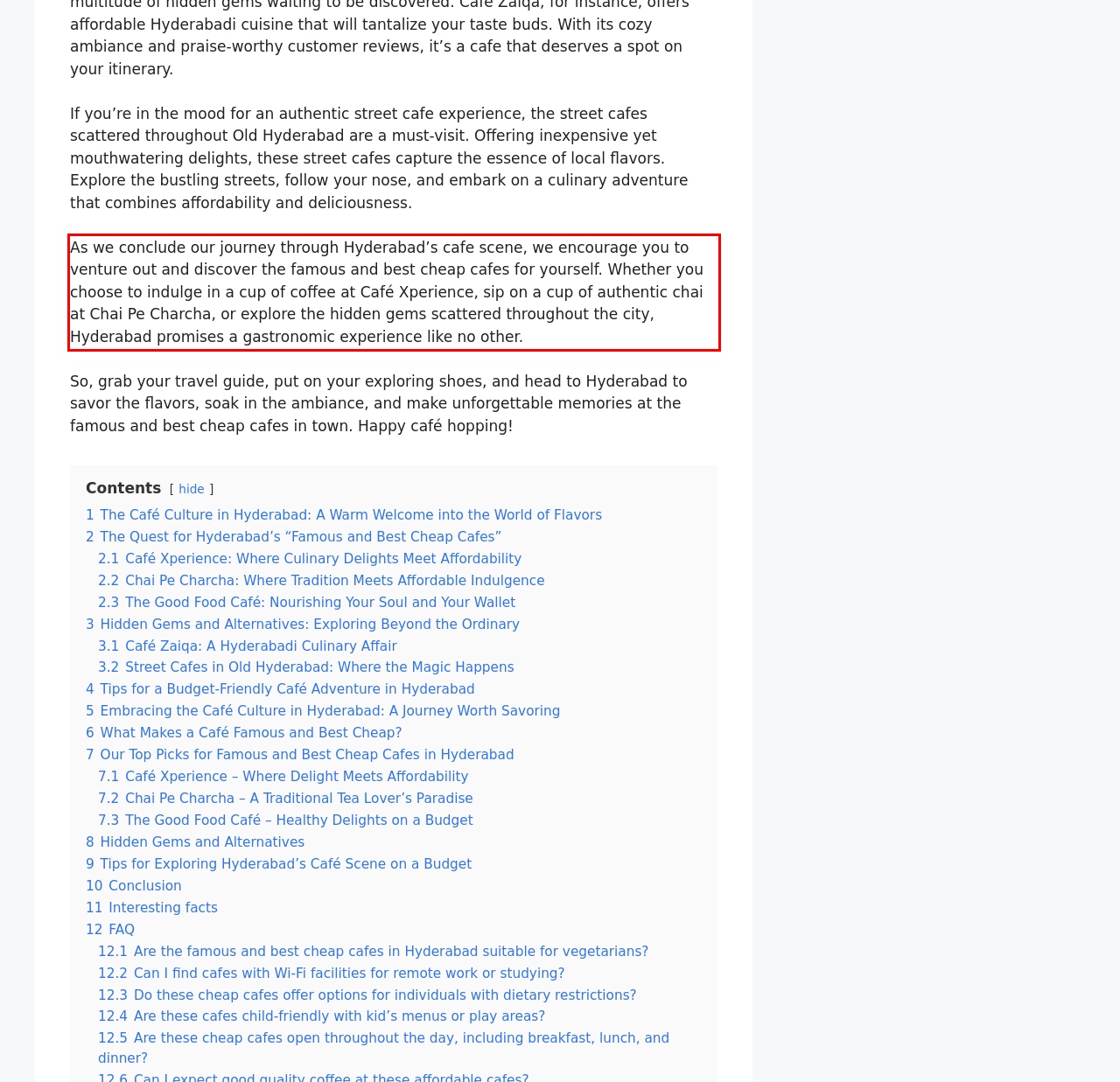Identify the red bounding box in the webpage screenshot and perform OCR to generate the text content enclosed.

As we conclude our journey through Hyderabad’s cafe scene, we encourage you to venture out and discover the famous and best cheap cafes for yourself. Whether you choose to indulge in a cup of coffee at Café Xperience, sip on a cup of authentic chai at Chai Pe Charcha, or explore the hidden gems scattered throughout the city, Hyderabad promises a gastronomic experience like no other.